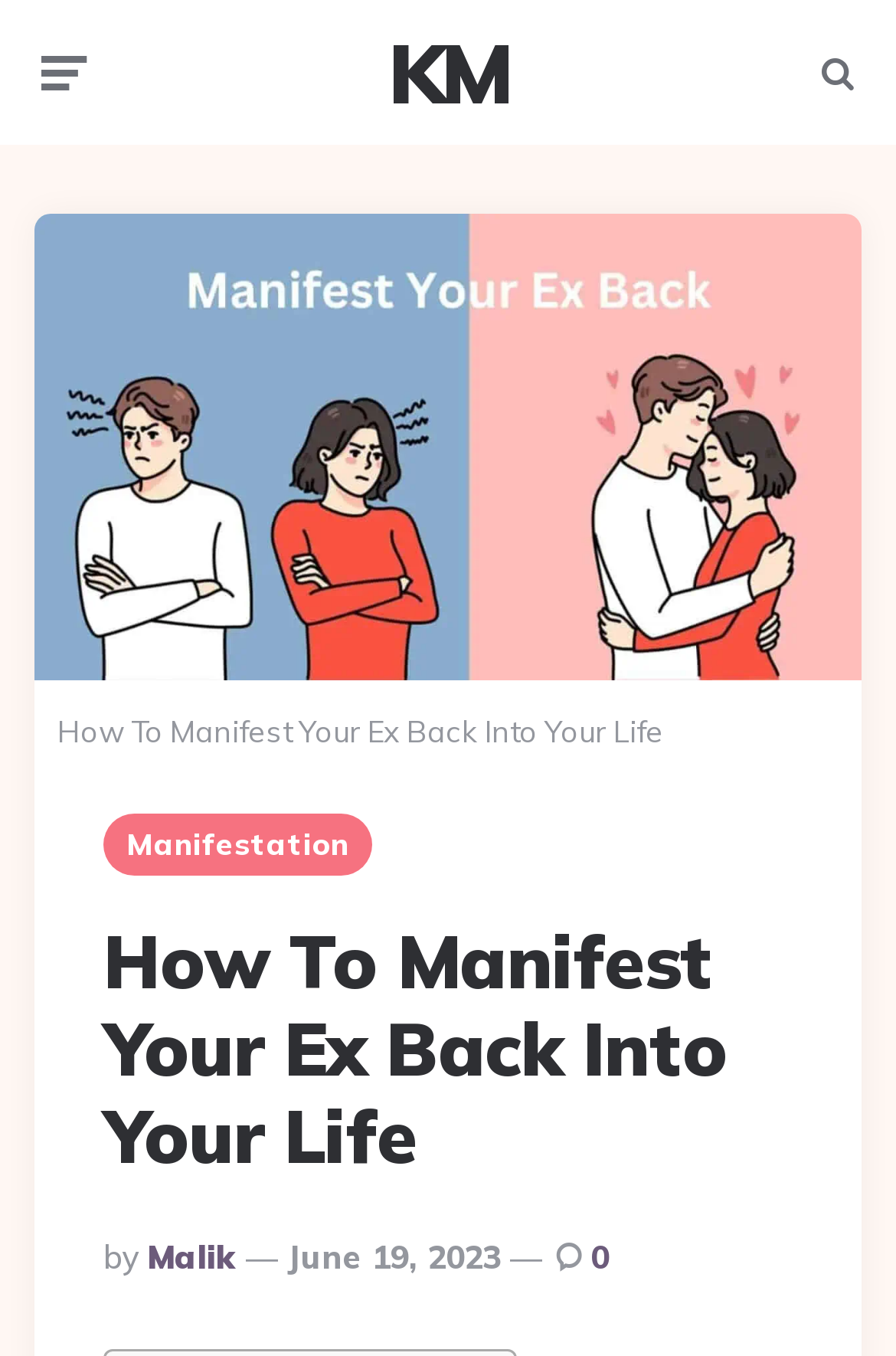Write an elaborate caption that captures the essence of the webpage.

The webpage is about manifesting an ex back into one's life using the Law of Attraction. At the top left, there is a logo image with the title "How To Manifest Your Ex Back Into Your Life". Below the logo, there is a header section that spans almost the entire width of the page. Within this section, there is a link to "Manifestation" on the left, followed by a heading that repeats the title of the webpage. 

On the bottom left of the header section, there is a "Posted By" label, followed by the author's name "Malik" as a link. Next to the author's name, there is a timestamp indicating that the article was posted on June 19, 2023. Additionally, there is a link with the text "0" on the right side of the timestamp.